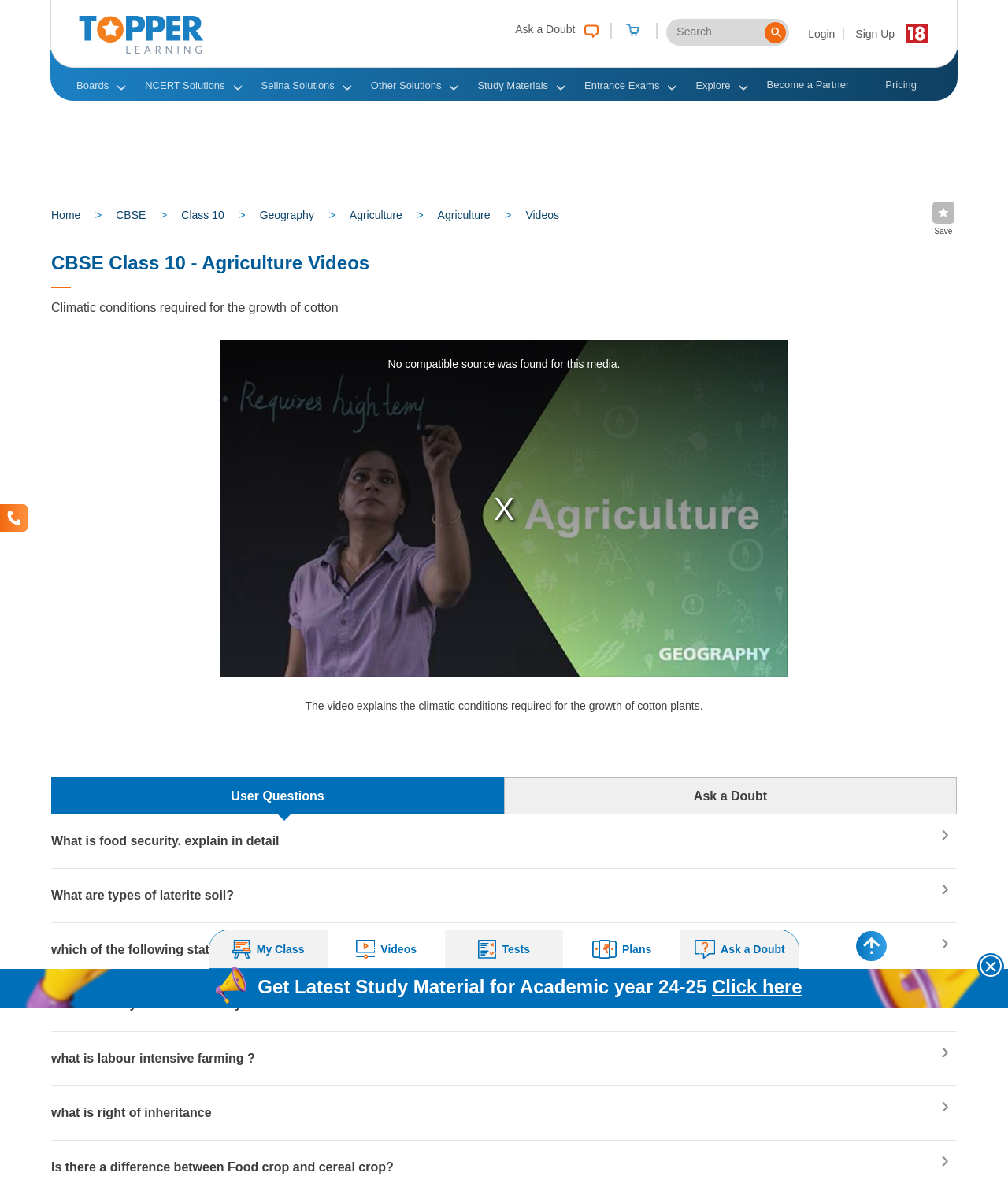Look at the image and write a detailed answer to the question: 
What is the purpose of the 'Ask a Doubt' button?

The 'Ask a Doubt' button is a prominent element on the webpage, and its purpose is to allow users to ask a question, likely related to the video content or the topic of agriculture.